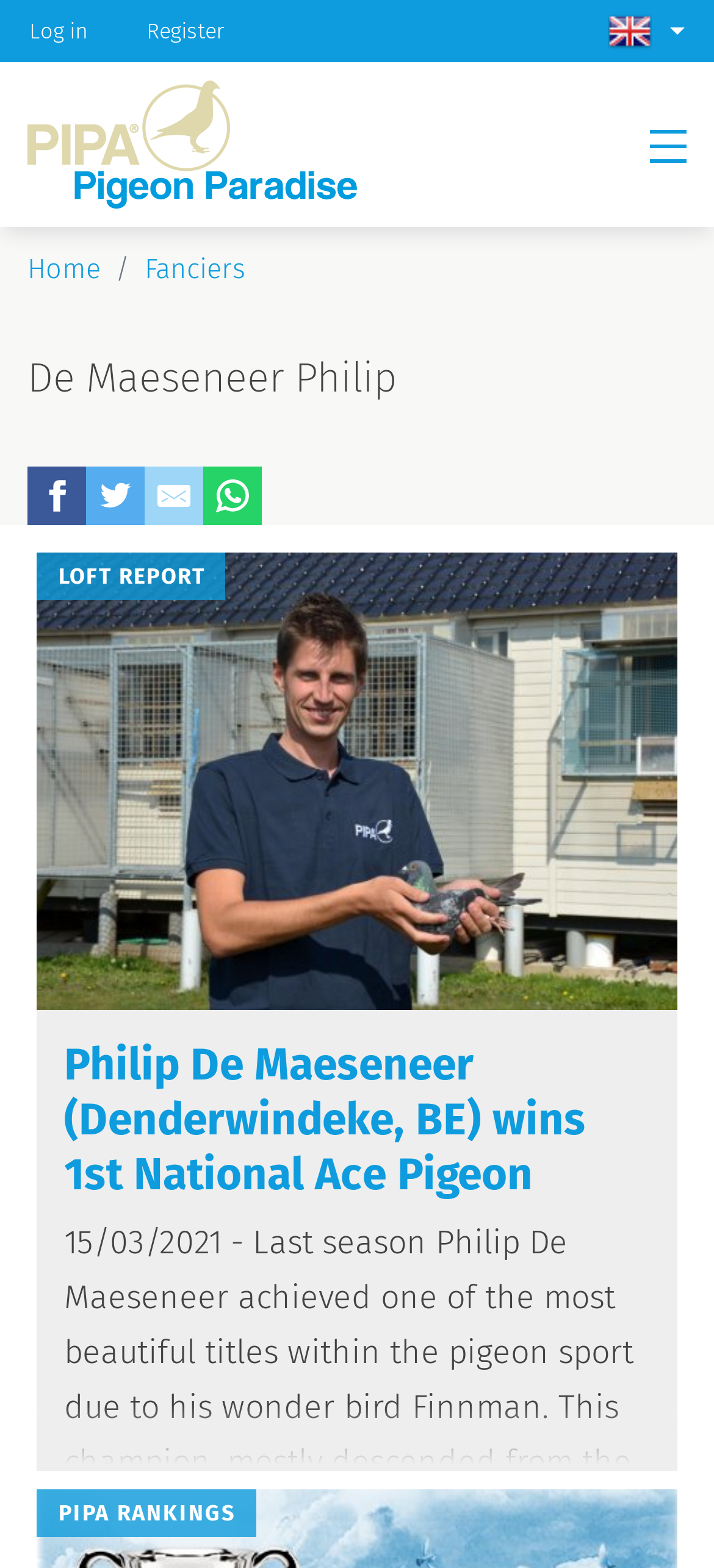Generate a comprehensive description of the webpage content.

The webpage is about De Maeseneer Philip, a pigeon fancier, and is hosted on the PIPA platform. At the top, there is a site header with a navigation menu that includes links to "Log in" and "Register" on the left, and a "Menu" link on the right. Below the site header, there is a breadcrumb navigation menu with links to "Home" and "Fanciers".

The main content area is divided into two sections. On the left, there is a column with a heading "De Maeseneer Philip" followed by four links, each accompanied by a small image. These links are arranged vertically, one below the other.

On the right side of the main content area, there is a section with a heading that announces Philip De Maeseneer's achievement of winning 1st National Ace Pigeon KBDB longer middle distance youngsters. Below this heading, there is a link to the same article.

Further down, there is a section with a static text "LOFT REPORT" and a long link that spans across the entire width of the page. At the very bottom, there is a static text "PIPA RANKINGS".